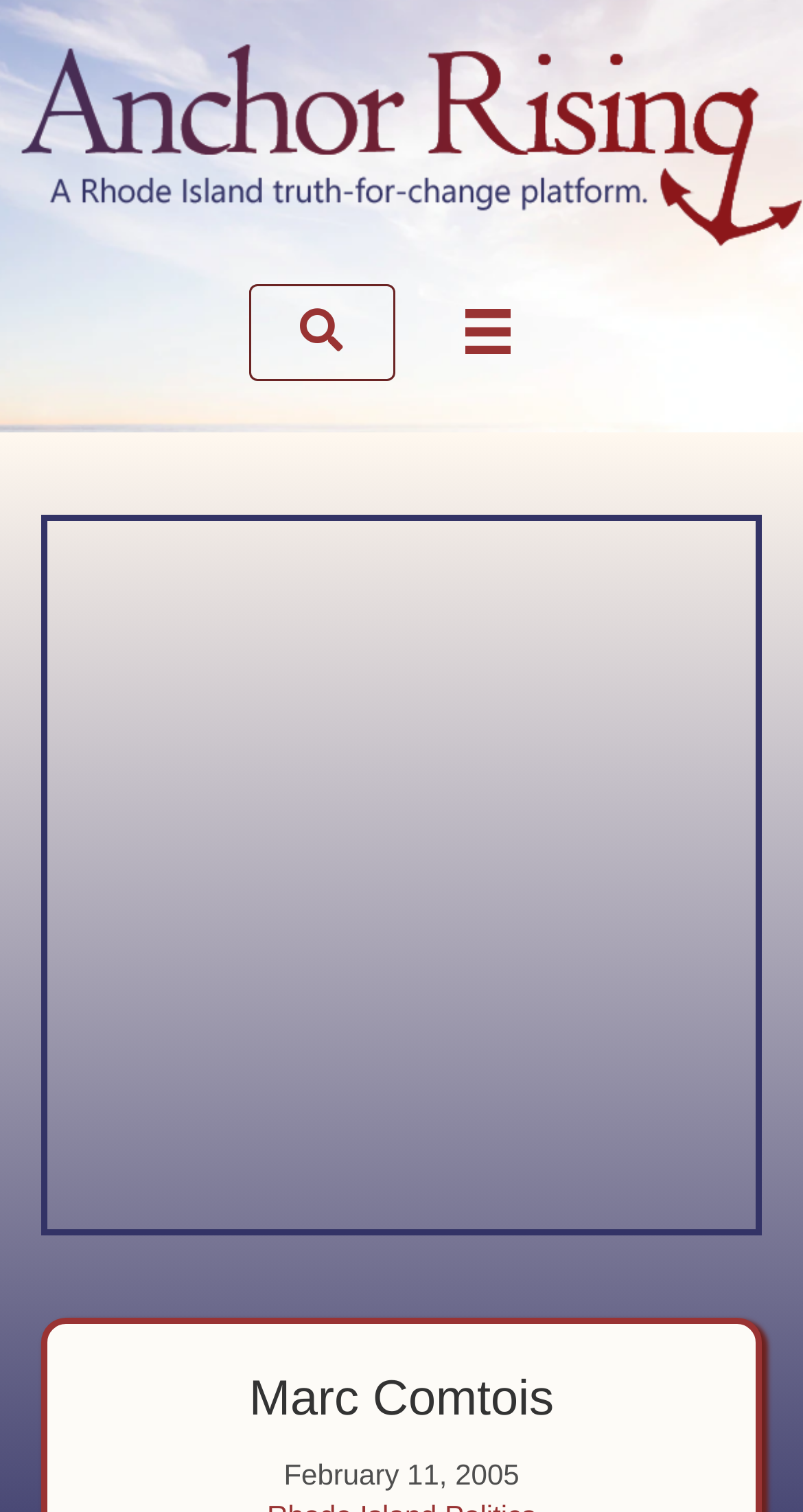Who is the author of the article?
Respond to the question with a well-detailed and thorough answer.

The heading element with the description 'Marc Comtois' is located below the logo image, suggesting that Marc Comtois is the author of the article.